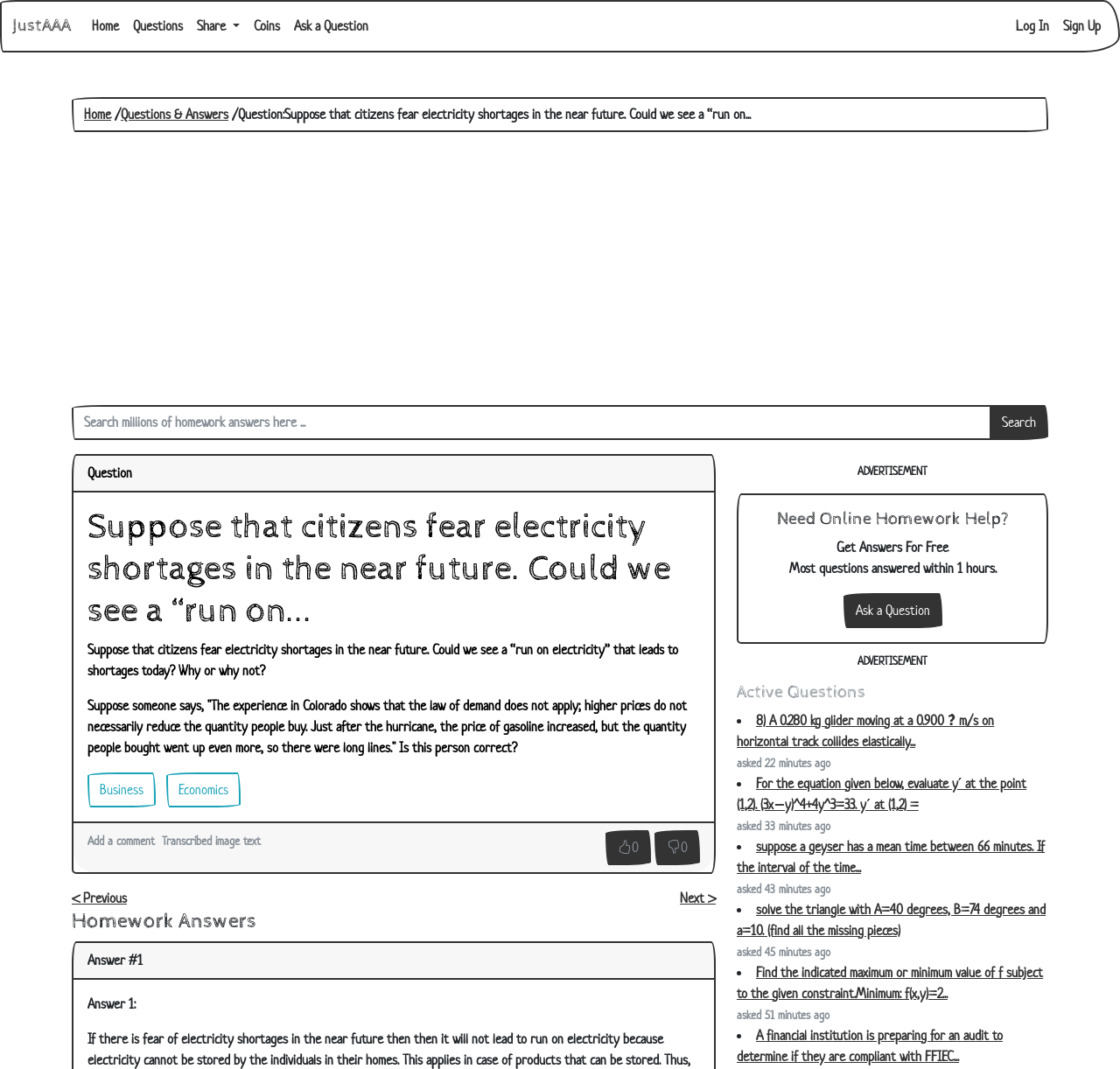Pinpoint the bounding box coordinates of the clickable element to carry out the following instruction: "Click on the 'prev-page' link."

None